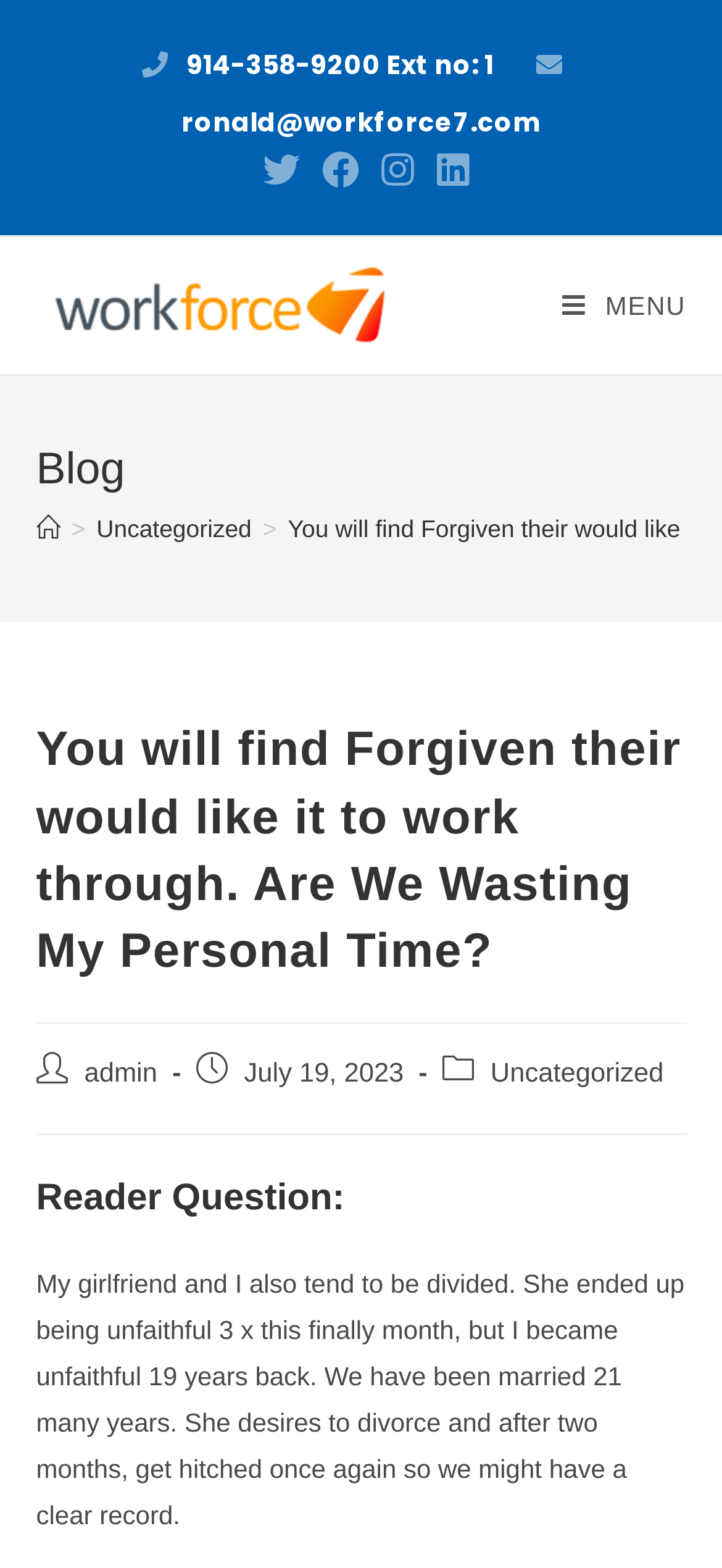What is the phone number on the webpage?
Carefully analyze the image and provide a thorough answer to the question.

I found the phone number on the webpage by looking at the static text element with the bounding box coordinates [0.258, 0.03, 0.691, 0.053]. The text content of this element is '914-358-9200 Ext no: 1', which is likely a phone number.